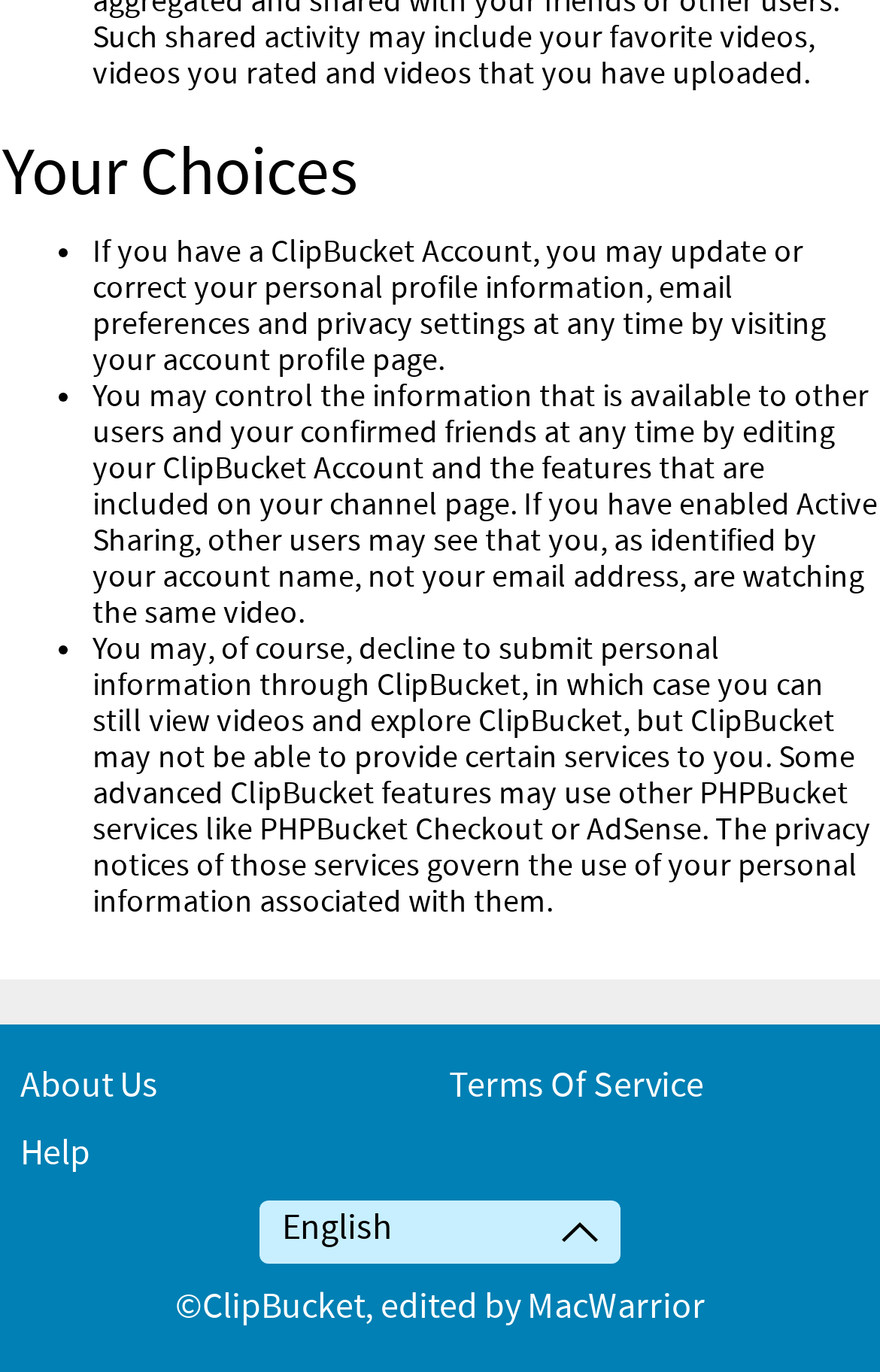Provide your answer in one word or a succinct phrase for the question: 
What is the name of the entity that edited the webpage?

MacWarrior